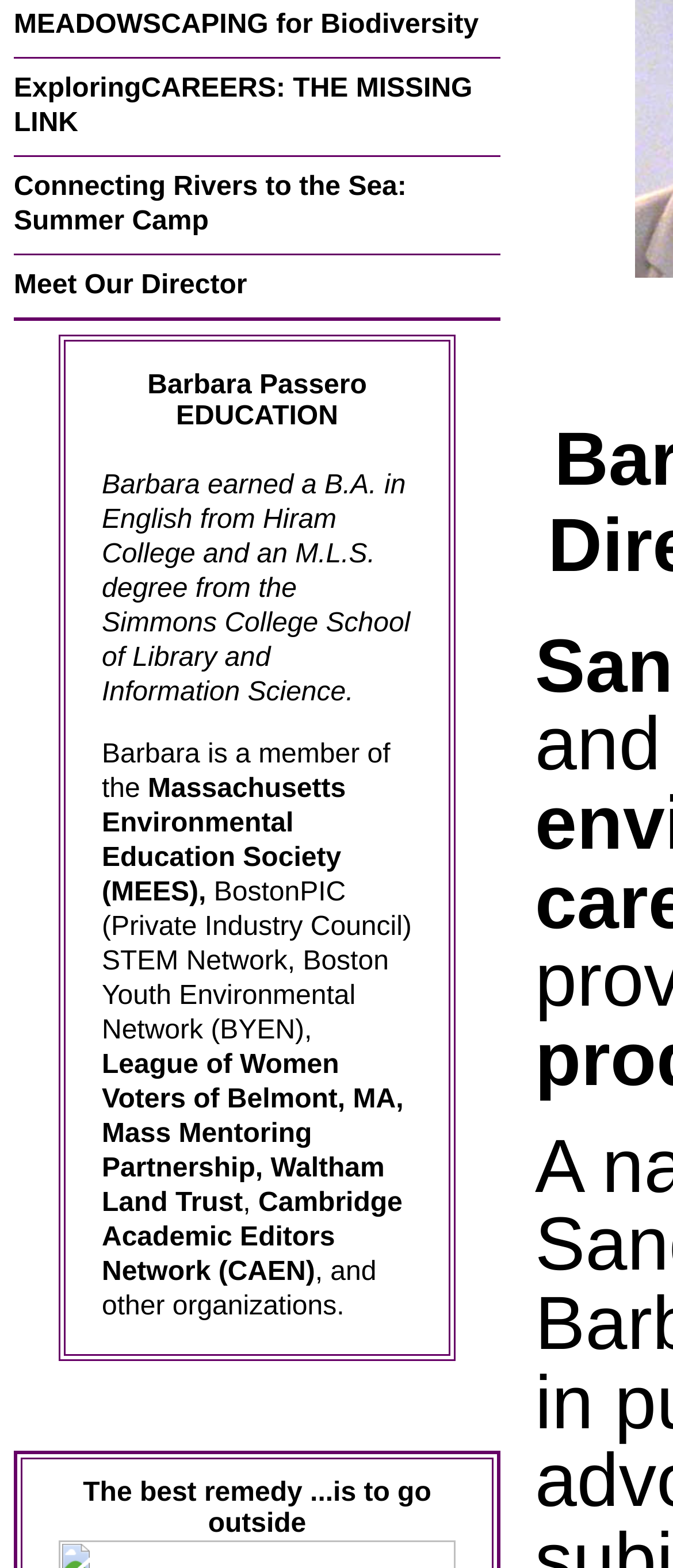Given the following UI element description: "Cambridge Academic Editors Network (CAEN)", find the bounding box coordinates in the webpage screenshot.

[0.151, 0.758, 0.598, 0.821]